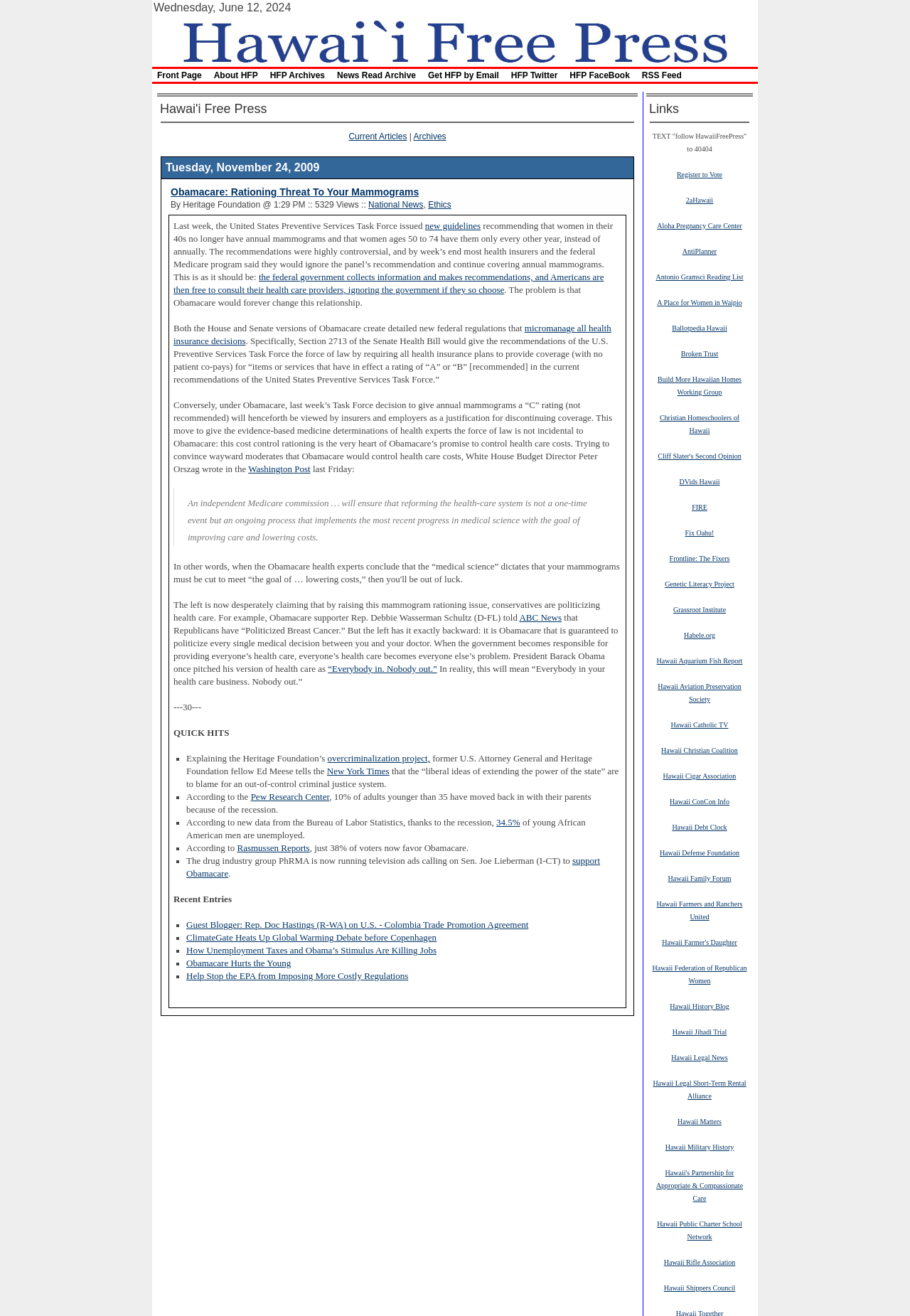What is the percentage of young African American men who are unemployed?
By examining the image, provide a one-word or phrase answer.

34.5%